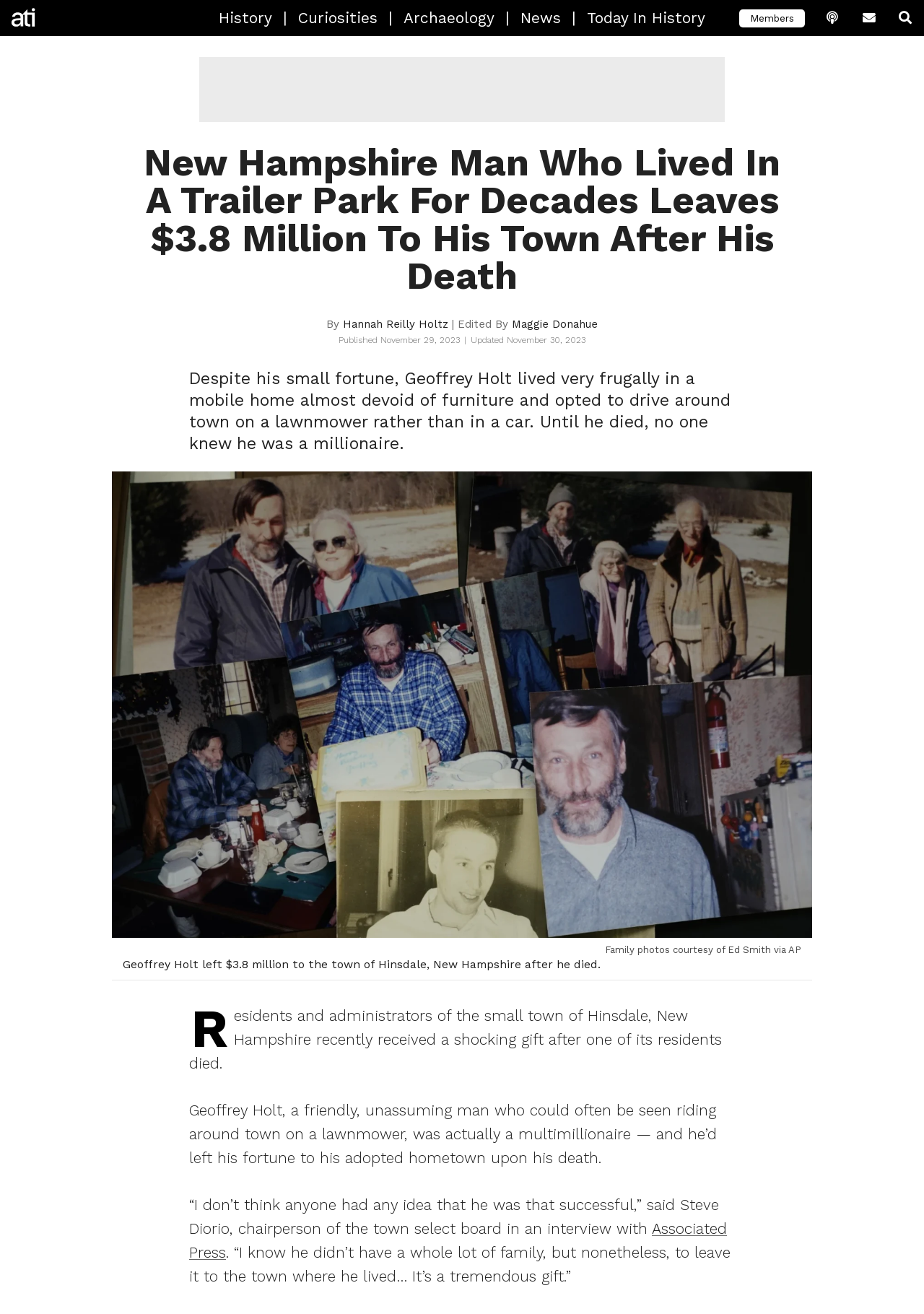Provide the bounding box coordinates of the area you need to click to execute the following instruction: "View Today In History".

[0.623, 0.0, 0.775, 0.027]